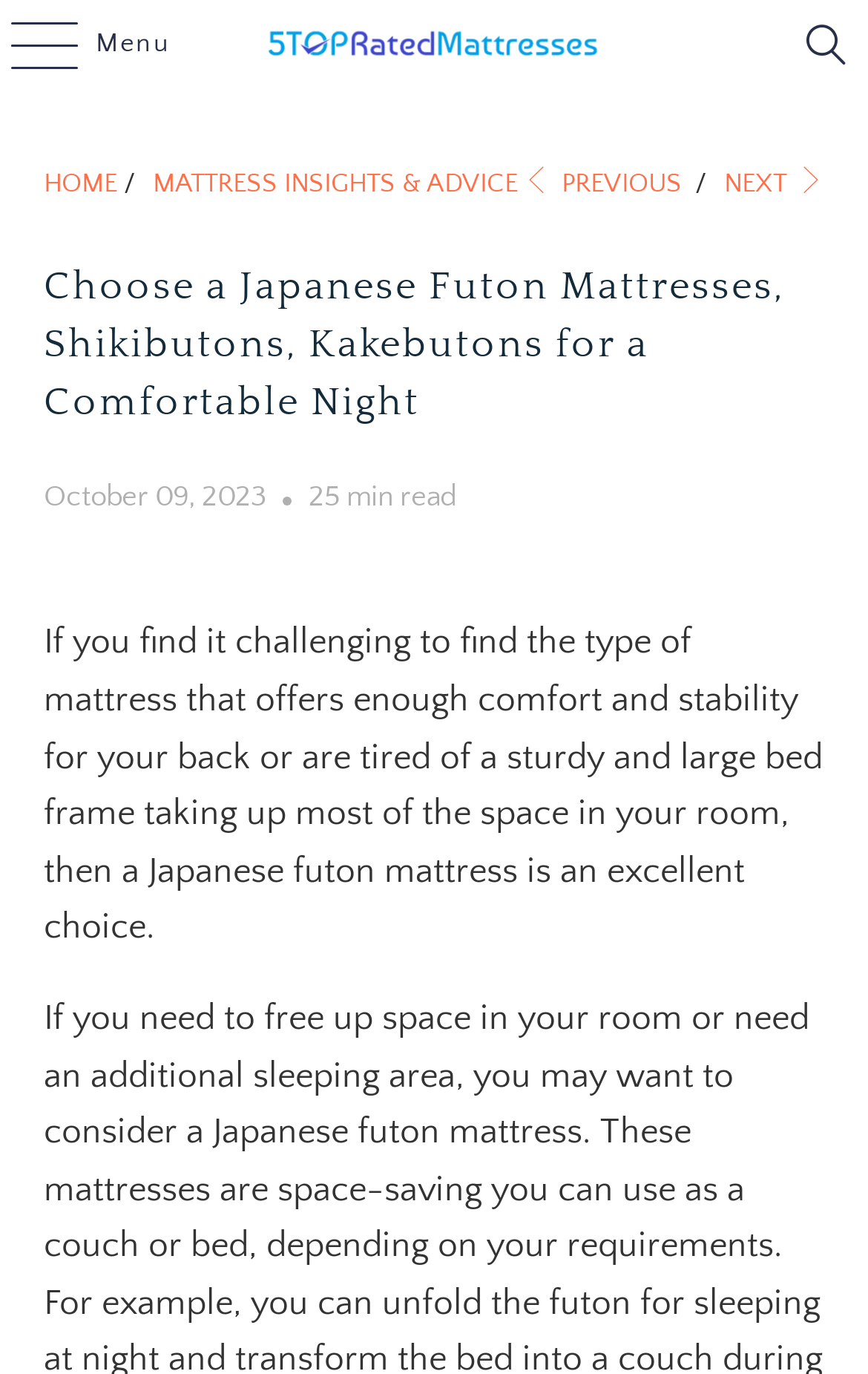What type of mattress is recommended?
Refer to the screenshot and answer in one word or phrase.

Japanese futon mattress